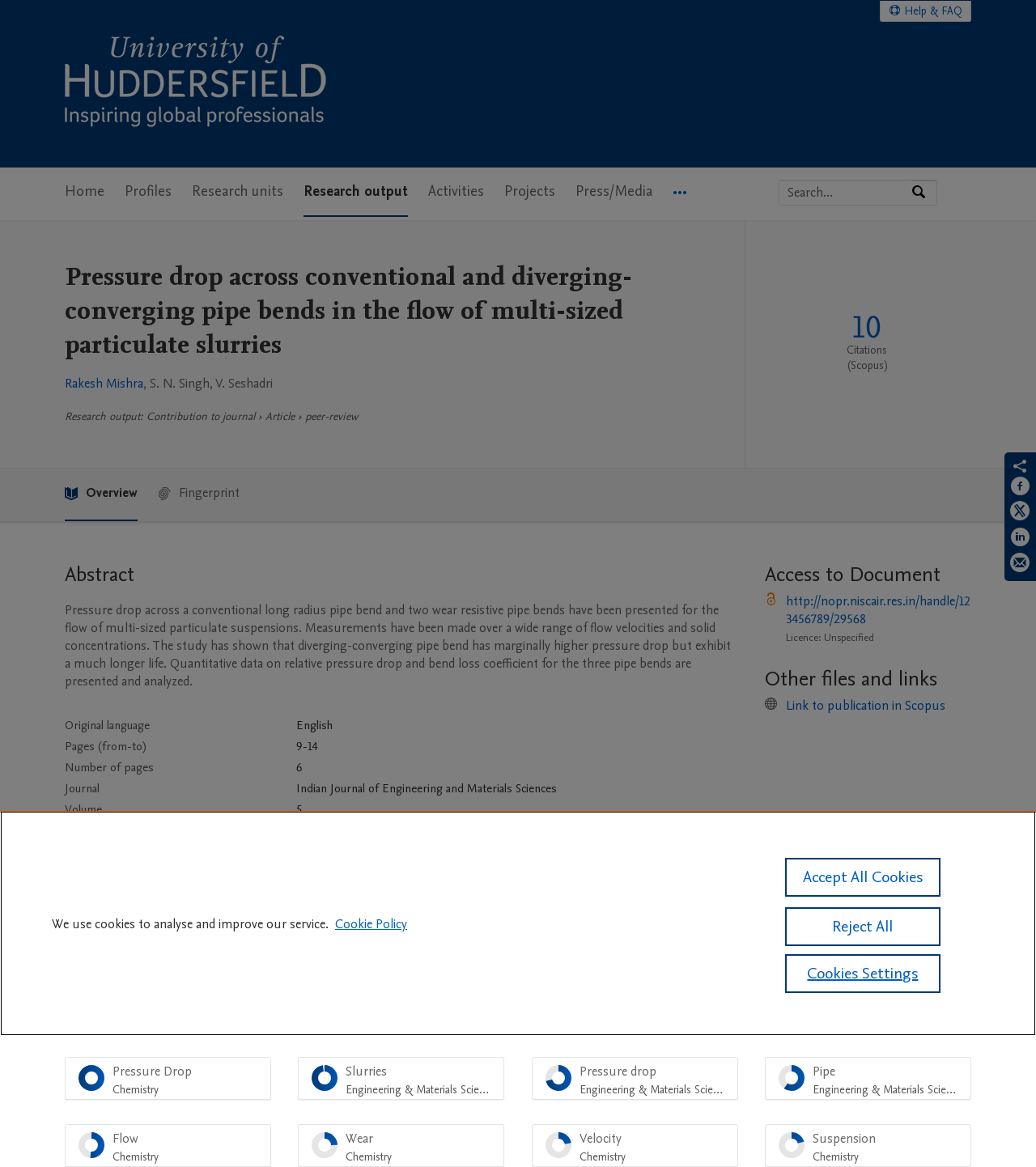Answer the following in one word or a short phrase: 
What is the licence of the document?

Unspecified